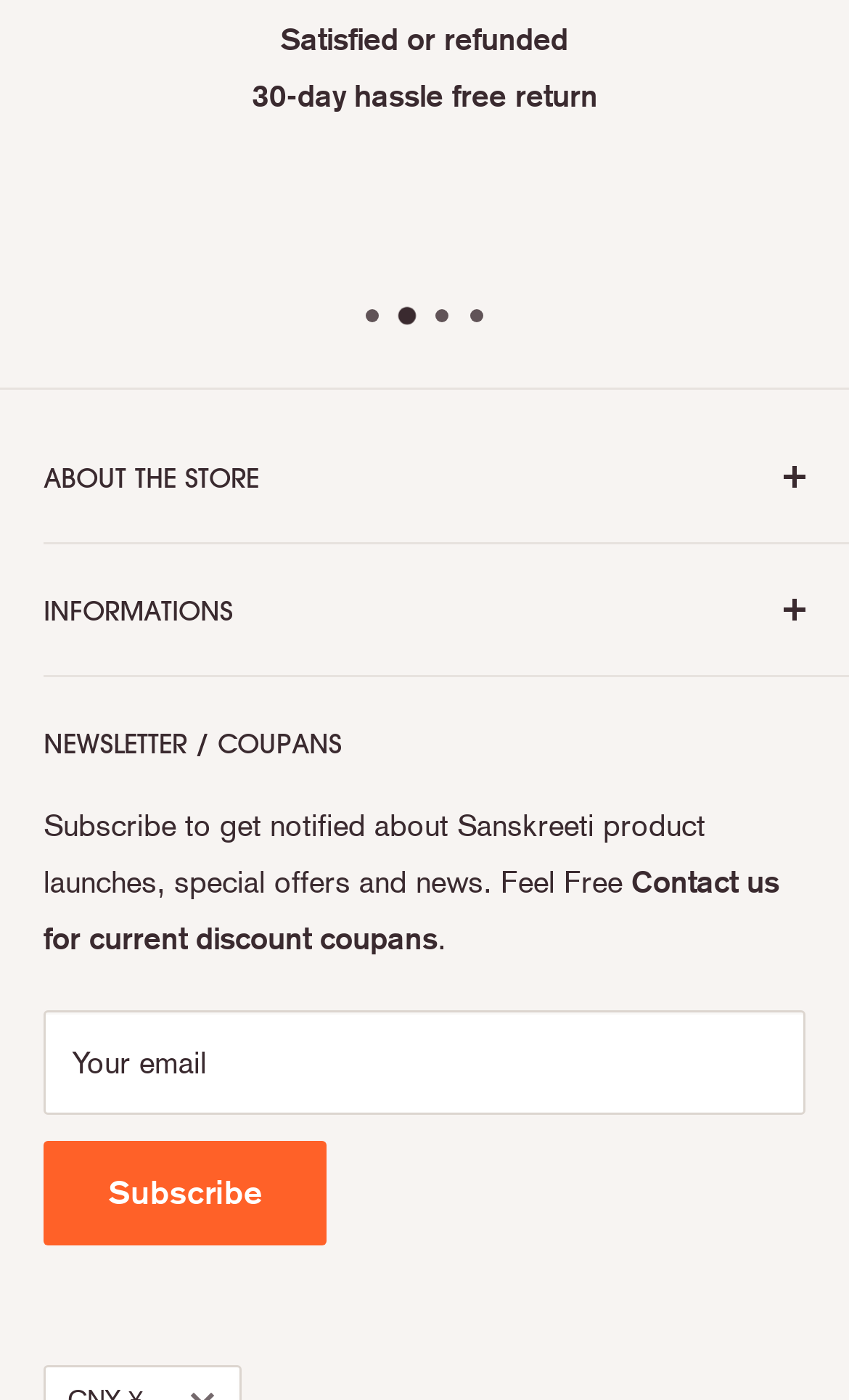How many page dots are there?
Answer the question with a thorough and detailed explanation.

There are four listitem elements with the text 'Page dot 1', 'Page dot 2', 'Page dot 3', and 'Page dot 4', which suggests that there are four page dots.